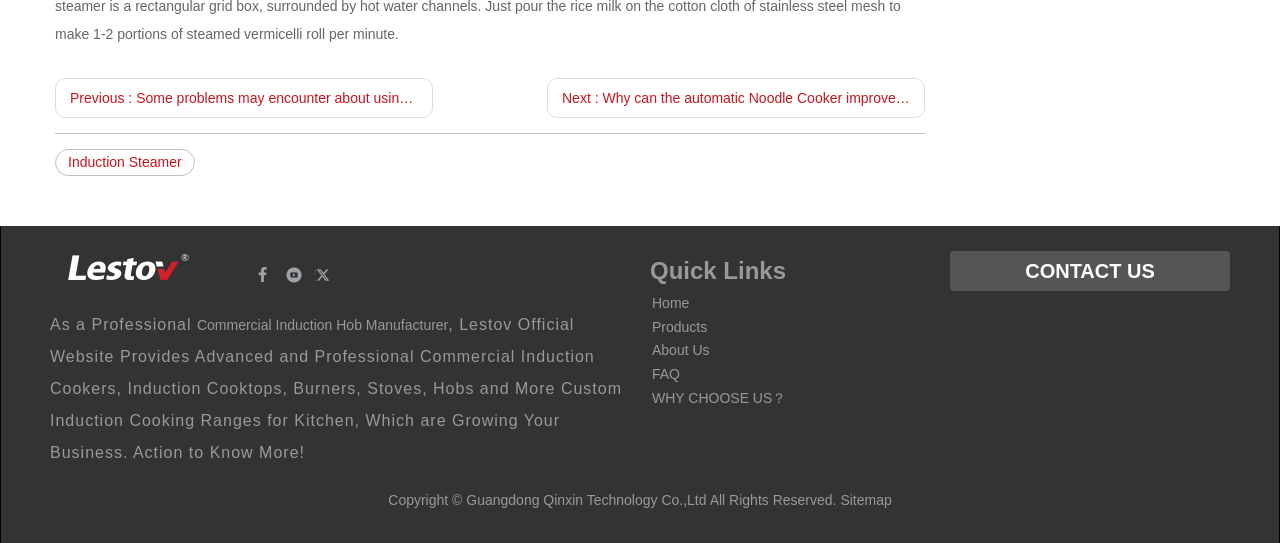What is the company name of the website owner?
Give a single word or phrase answer based on the content of the image.

Guangdong Qinxin Technology Co.,Ltd